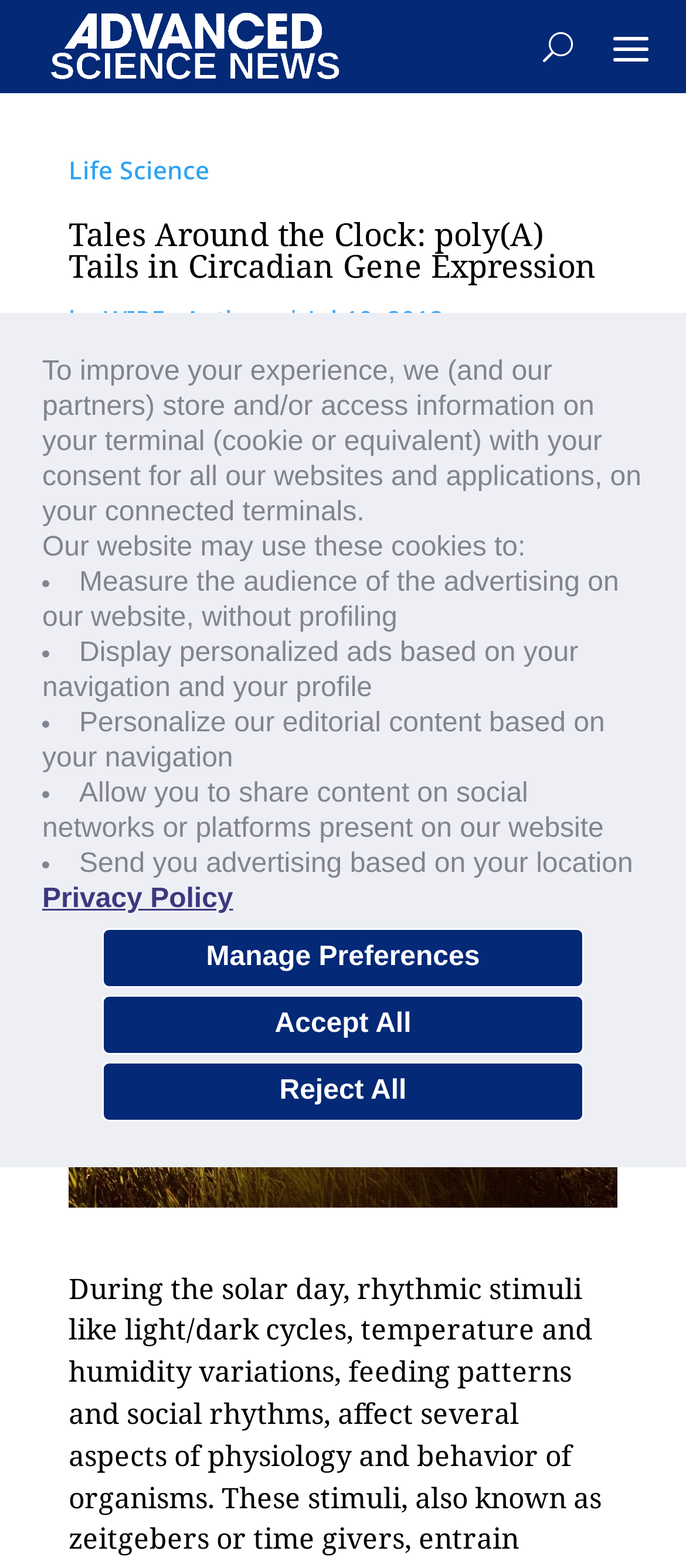Using the given description, provide the bounding box coordinates formatted as (top-left x, top-left y, bottom-right x, bottom-right y), with all values being floating point numbers between 0 and 1. Description: Life Science

[0.1, 0.098, 0.305, 0.119]